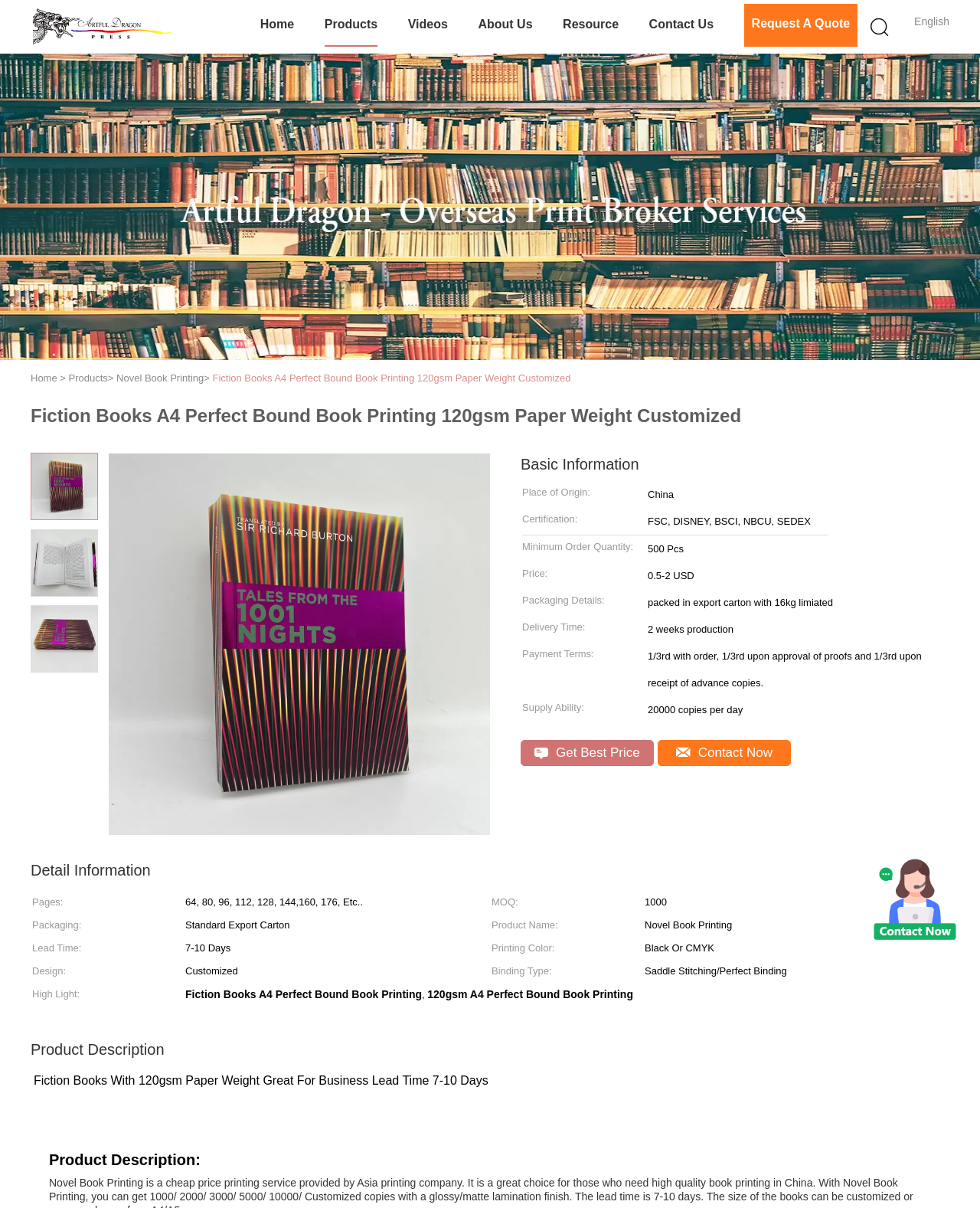Determine which piece of text is the heading of the webpage and provide it.

Fiction Books A4 Perfect Bound Book Printing 120gsm Paper Weight Customized